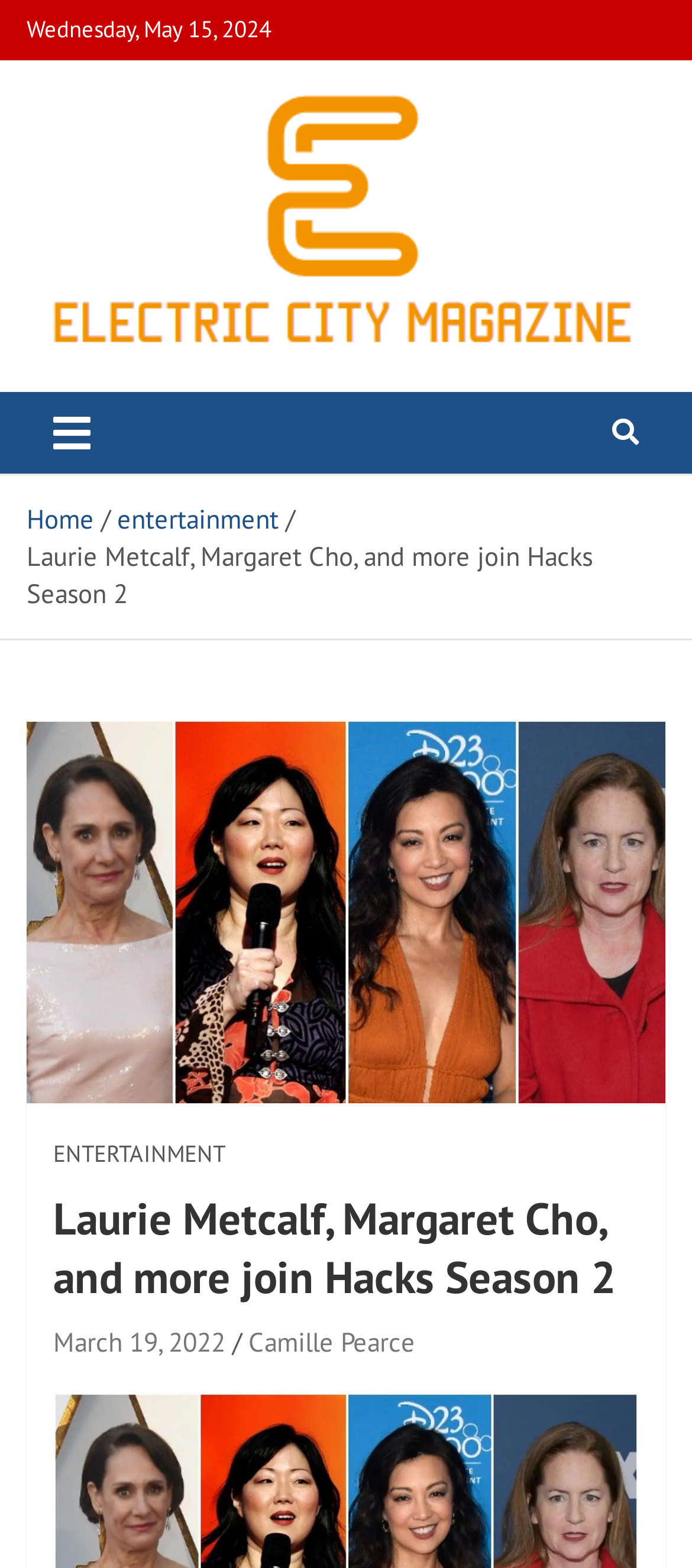Answer the question below in one word or phrase:
What is the category of the article?

ENTERTAINMENT